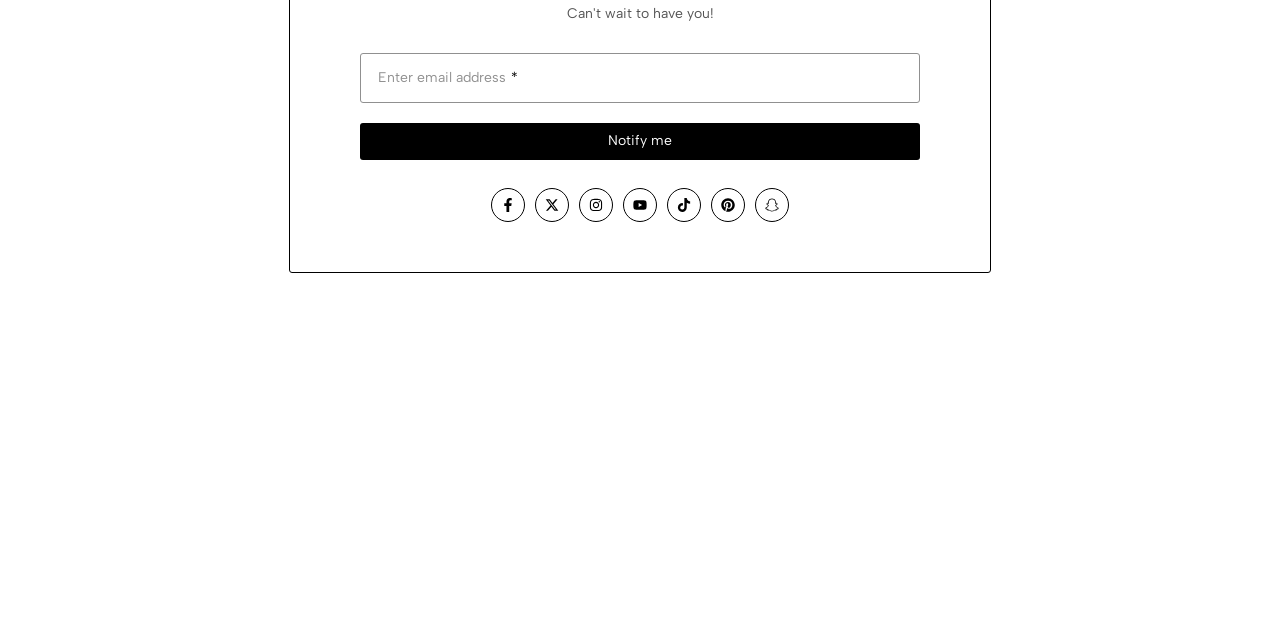Extract the bounding box of the UI element described as: "TikTok".

[0.521, 0.294, 0.548, 0.347]